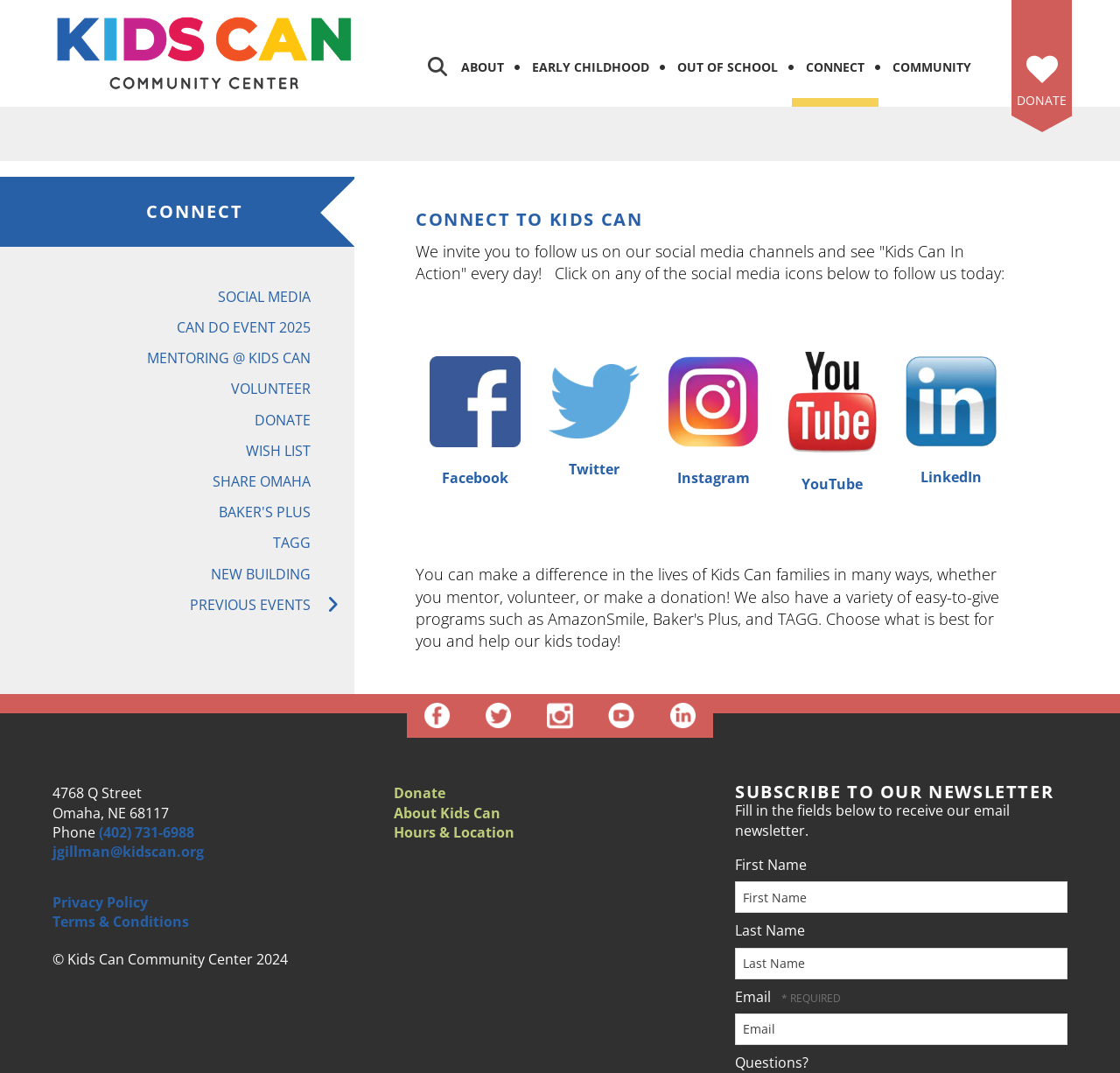What is the name of the community center?
Look at the image and respond with a one-word or short phrase answer.

Kids Can Community Center